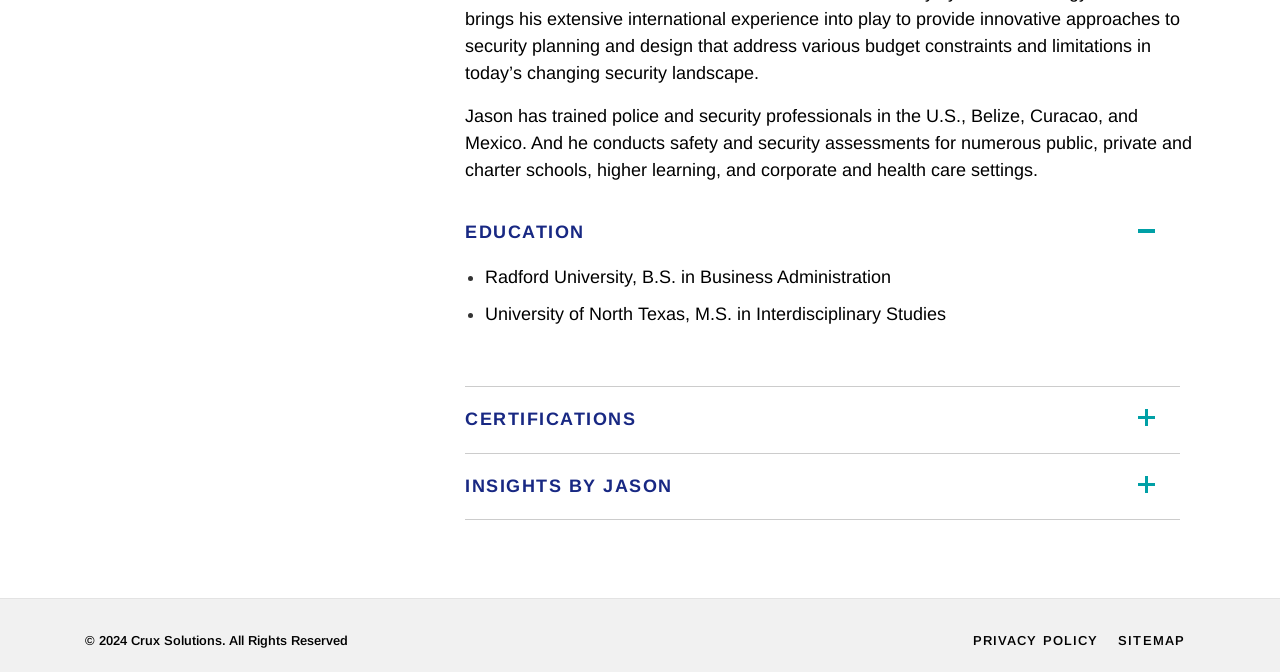How many tabs are there in the tablist?
Using the visual information from the image, give a one-word or short-phrase answer.

3